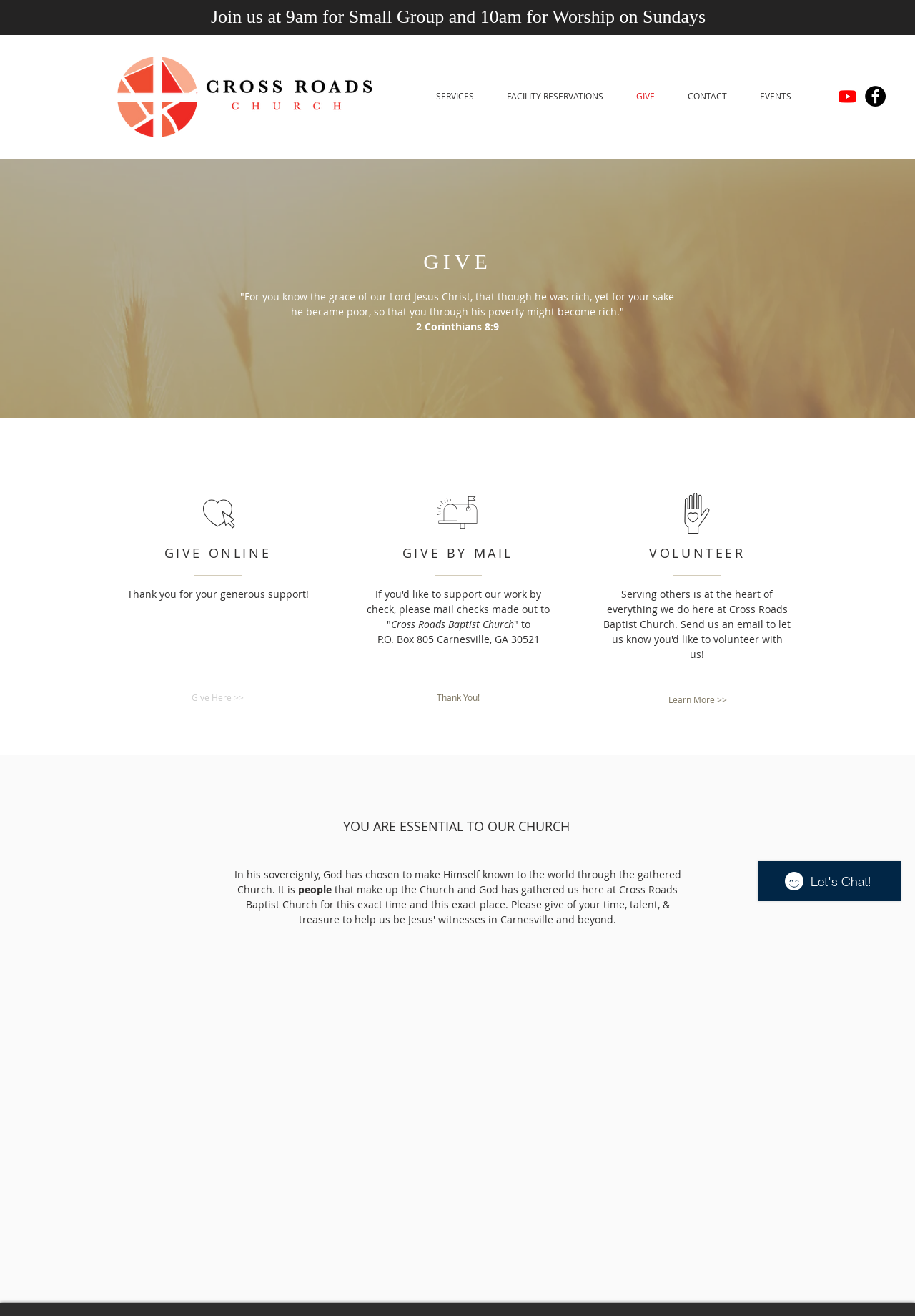What is the worship time on Sundays?
Refer to the screenshot and answer in one word or phrase.

10am